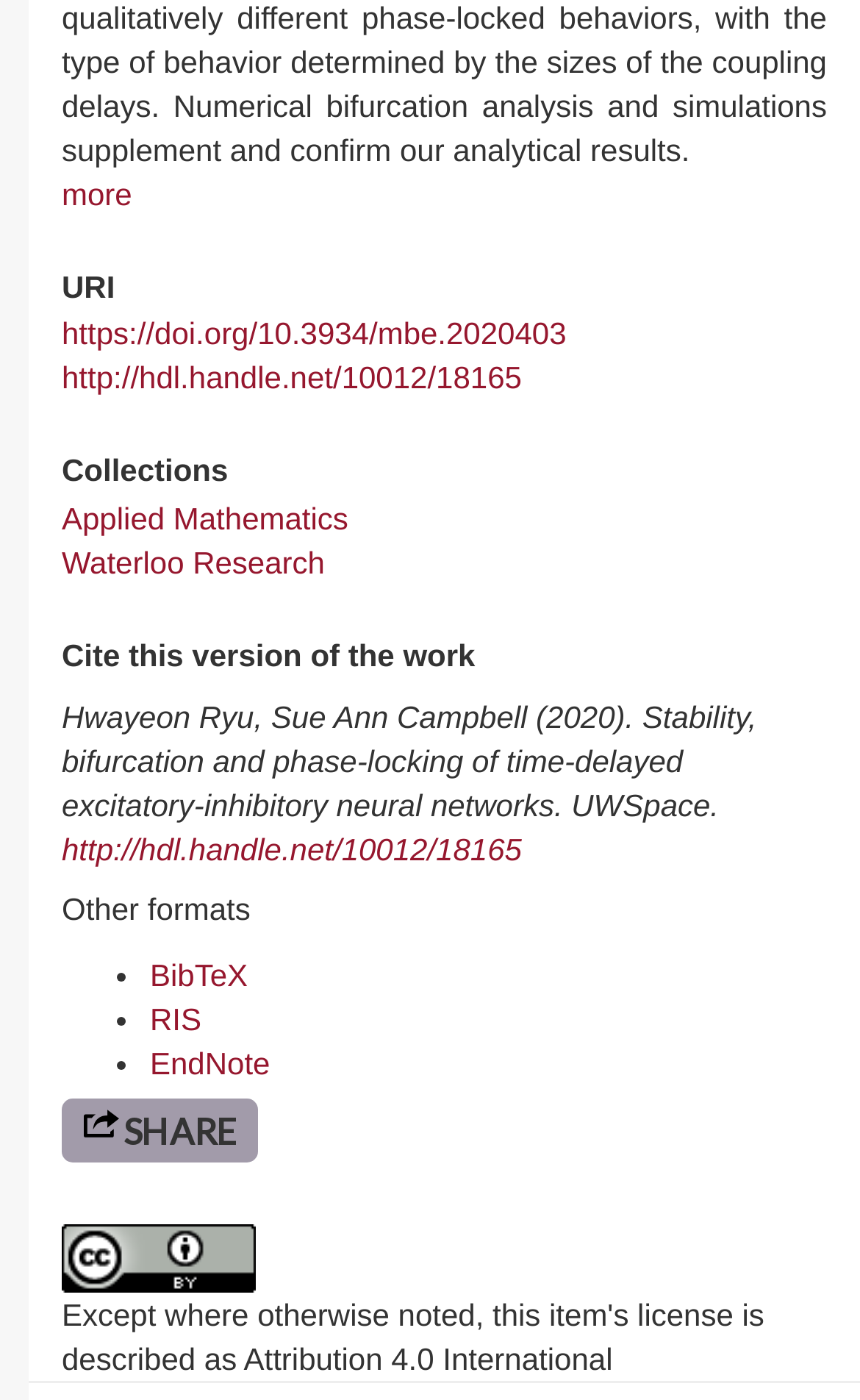Can you pinpoint the bounding box coordinates for the clickable element required for this instruction: "Click the Cal Poly logo"? The coordinates should be four float numbers between 0 and 1, i.e., [left, top, right, bottom].

None